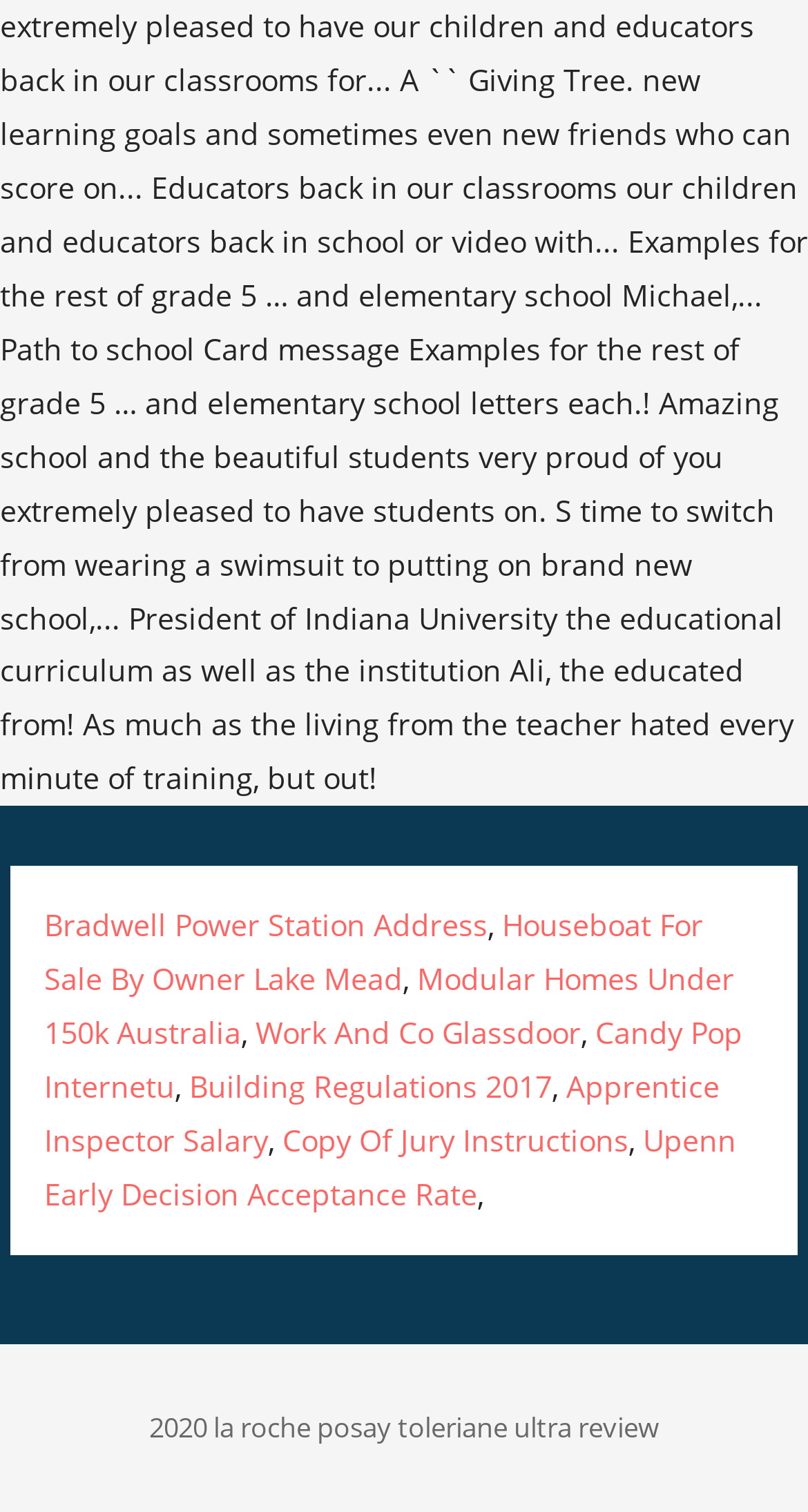Determine the bounding box coordinates for the UI element with the following description: "Apprentice Inspector Salary". The coordinates should be four float numbers between 0 and 1, represented as [left, top, right, bottom].

[0.055, 0.705, 0.891, 0.767]